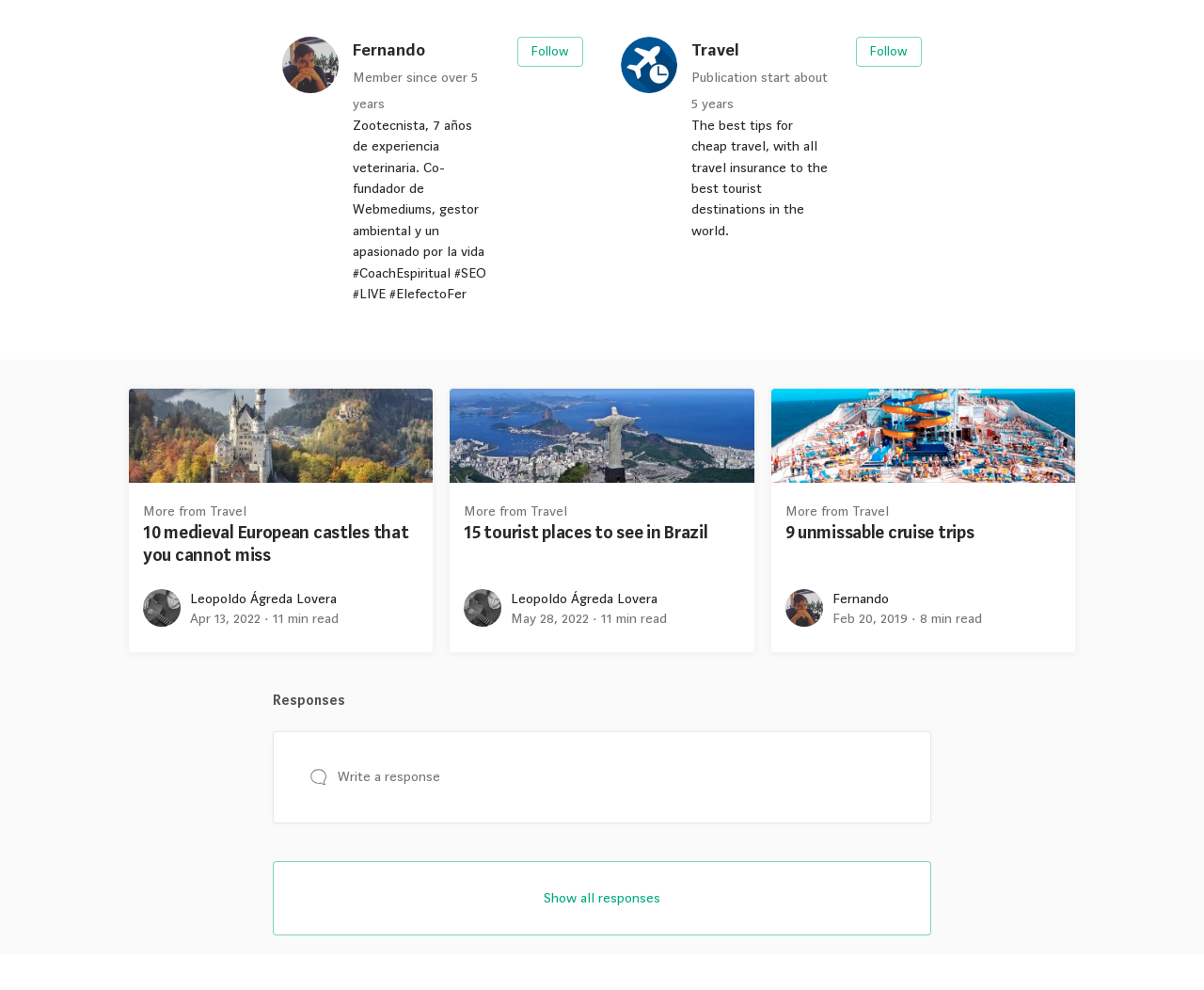What is the topic of the article written by Leopoldo Ágreda Lovera?
Answer with a single word or phrase by referring to the visual content.

Travel